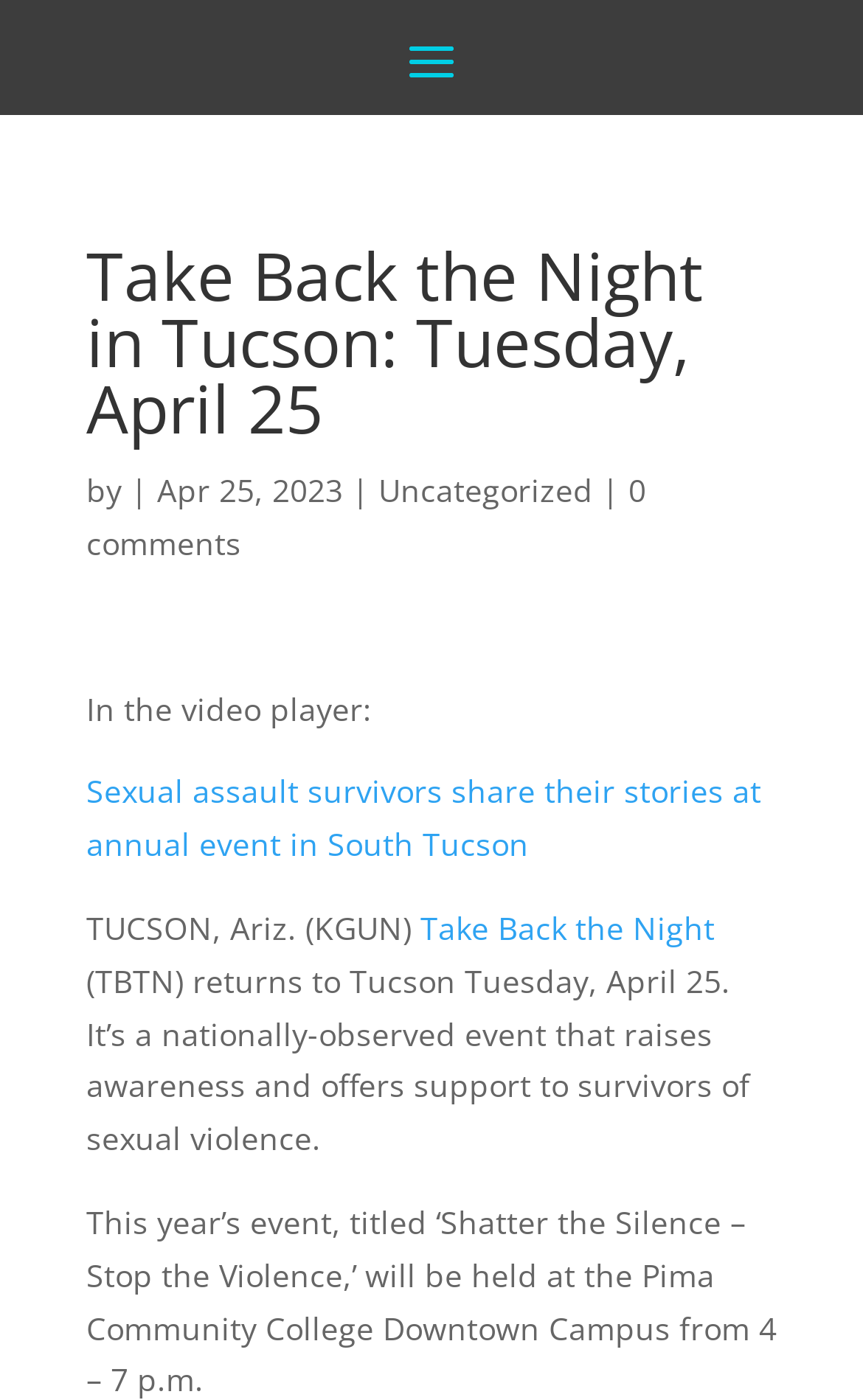Give an in-depth explanation of the webpage layout and content.

The webpage is about an event called "Take Back the Night" in Tucson, Arizona, scheduled for Tuesday, April 25. At the top of the page, there is a heading with the event's title and date. Below the heading, there are several lines of text, including the phrase "by" and the date "Apr 25, 2023", followed by a link to the category "Uncategorized" and another link to "0 comments".

Further down the page, there is a section with a video player, indicated by the text "In the video player:". Below this, there is a link to an article titled "Sexual assault survivors share their stories at annual event in South Tucson". This is followed by a line of text citing the source "TUCSON, Ariz. (KGUN)" and then a link to the "Take Back the Night" event.

The main content of the page is a paragraph of text that describes the event, stating that it is a nationally-observed event that raises awareness and offers support to survivors of sexual violence. This text is positioned near the bottom of the page. There are a total of 7 links on the page, including the ones mentioned above, and 6 static text elements.